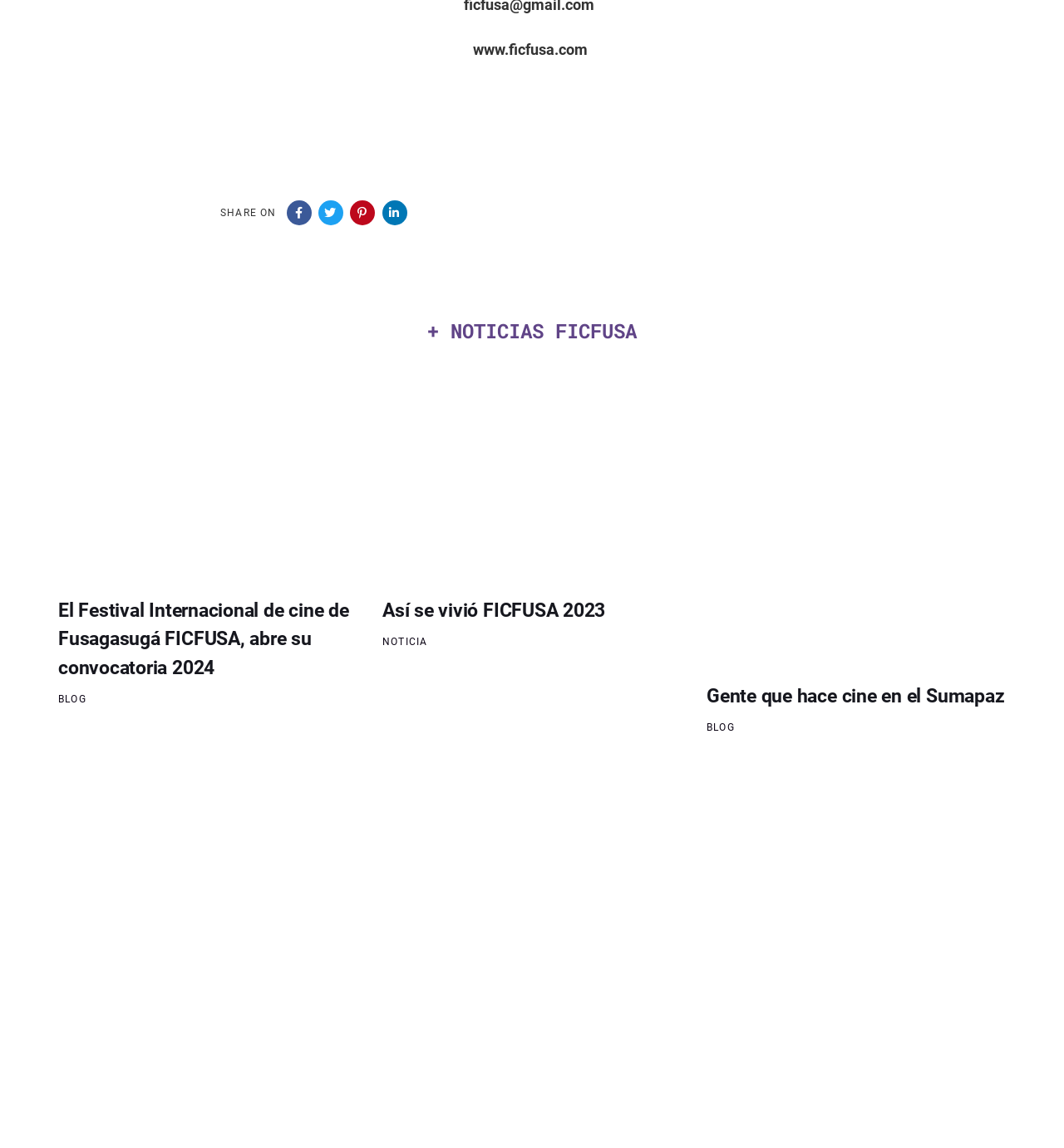Pinpoint the bounding box coordinates of the clickable area necessary to execute the following instruction: "Read Gente que hace cine en el Sumapaz". The coordinates should be given as four float numbers between 0 and 1, namely [left, top, right, bottom].

[0.664, 0.597, 0.944, 0.616]